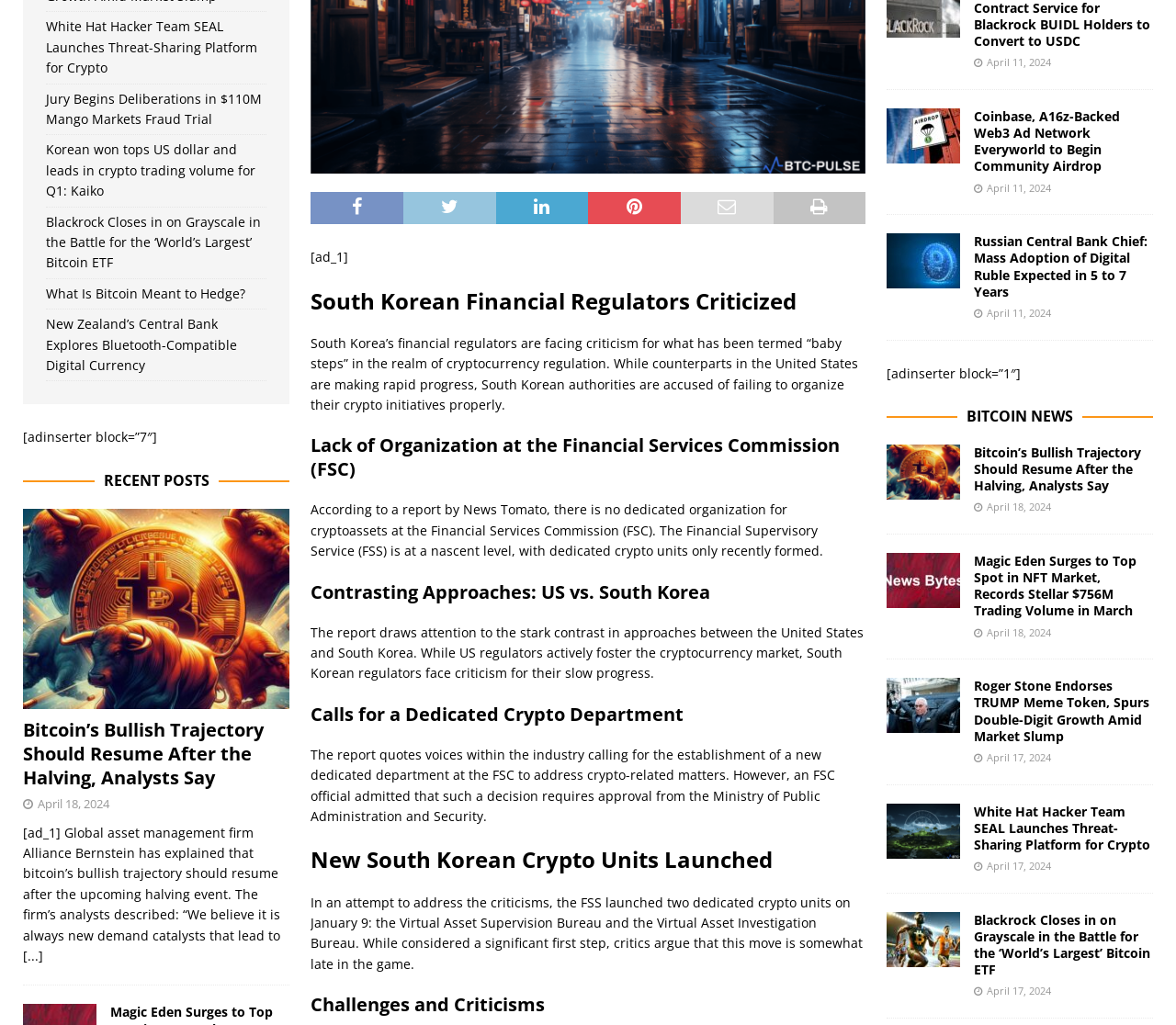Find the bounding box of the web element that fits this description: "April 18, 2024".

[0.839, 0.488, 0.893, 0.501]